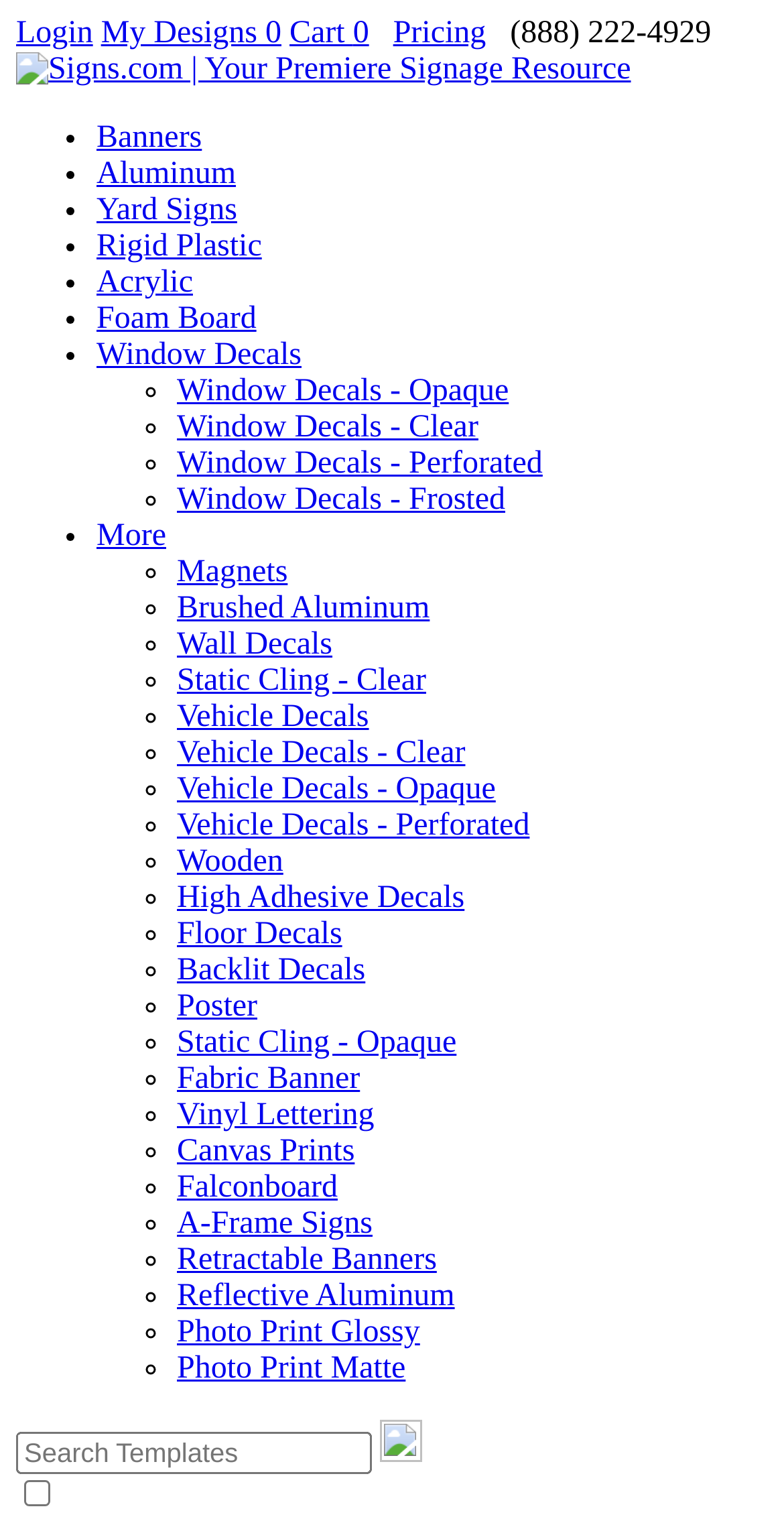Identify the bounding box coordinates of the region that should be clicked to execute the following instruction: "Post a comment".

None